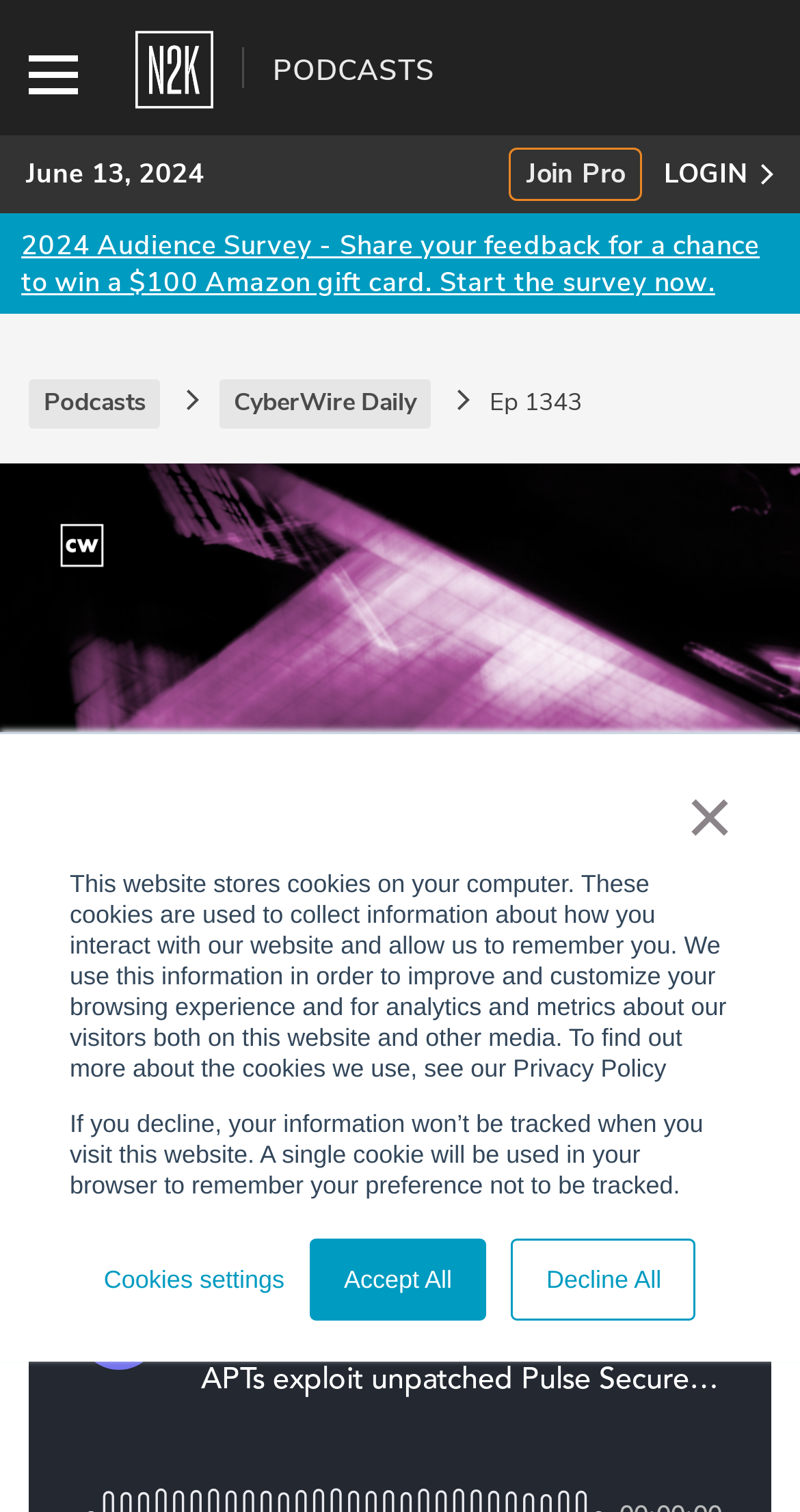Please identify the webpage's heading and generate its text content.

A phishing campaign poses as USAID. APTs exploit unpatched Pulse Secure and Fortinet instances. Healthcare organizations continue recovery from ransomware. A look at Criminal2Criminal markets.